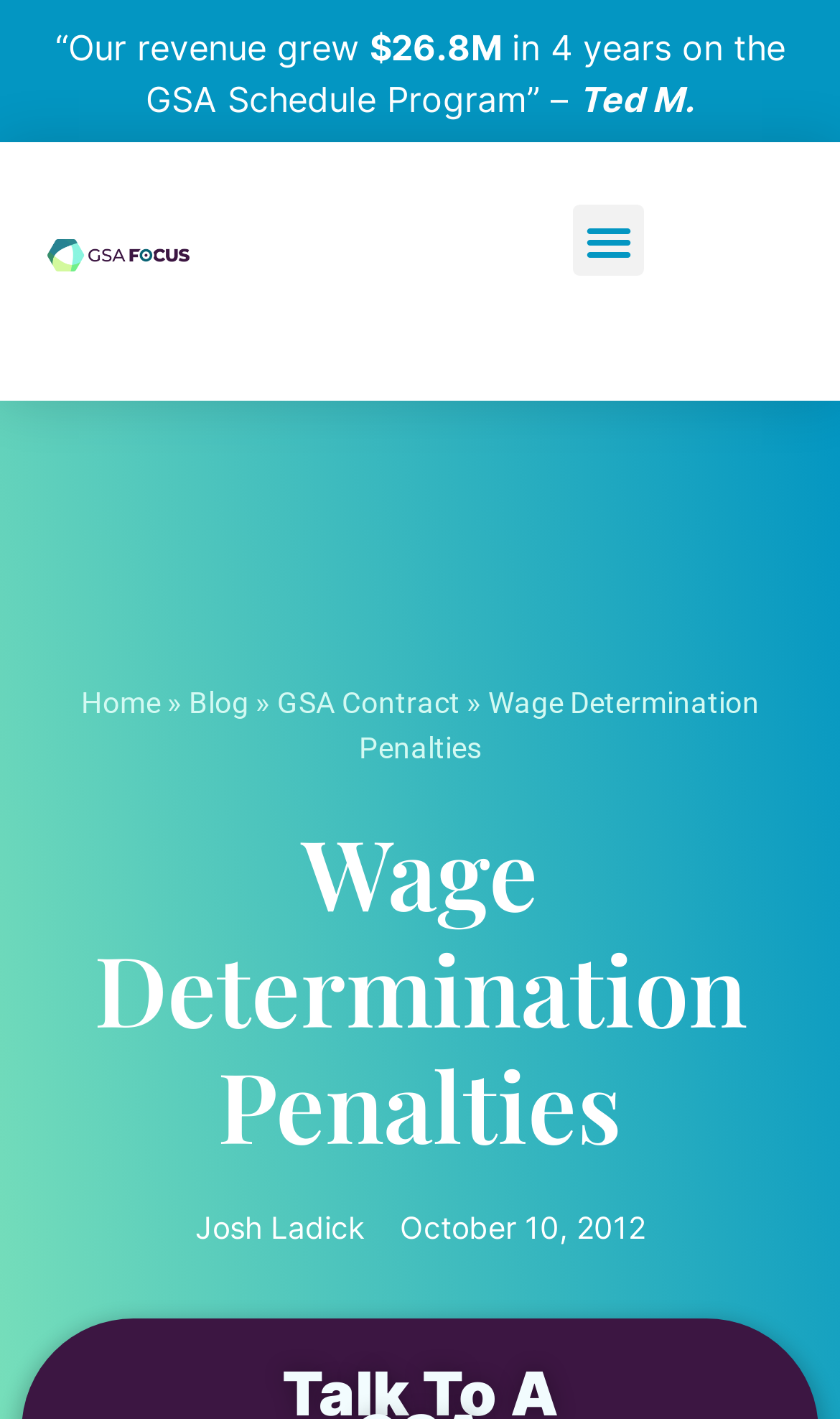Answer the question using only a single word or phrase: 
What is the name of the author of the article?

Josh Ladick